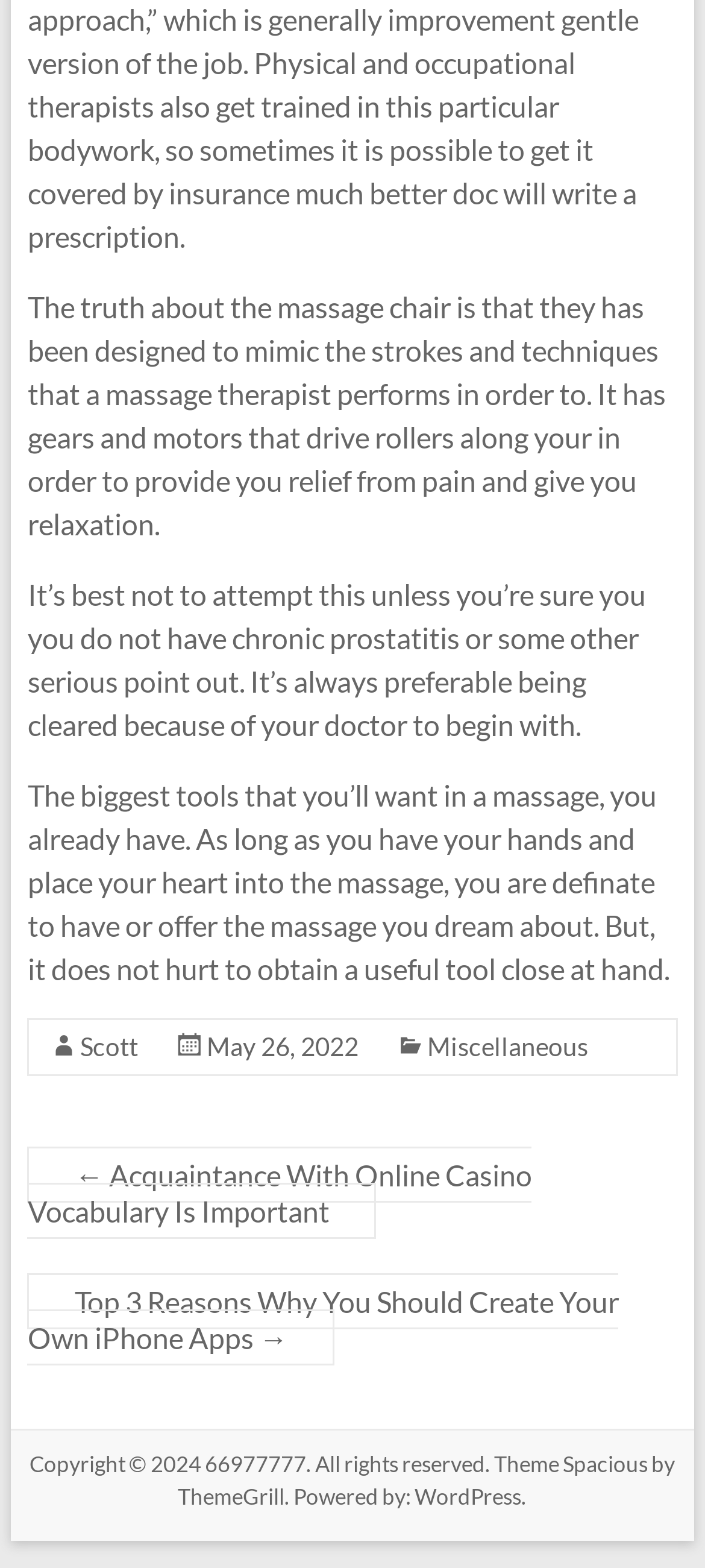Highlight the bounding box coordinates of the element that should be clicked to carry out the following instruction: "Visit the WordPress page". The coordinates must be given as four float numbers ranging from 0 to 1, i.e., [left, top, right, bottom].

[0.588, 0.946, 0.74, 0.963]